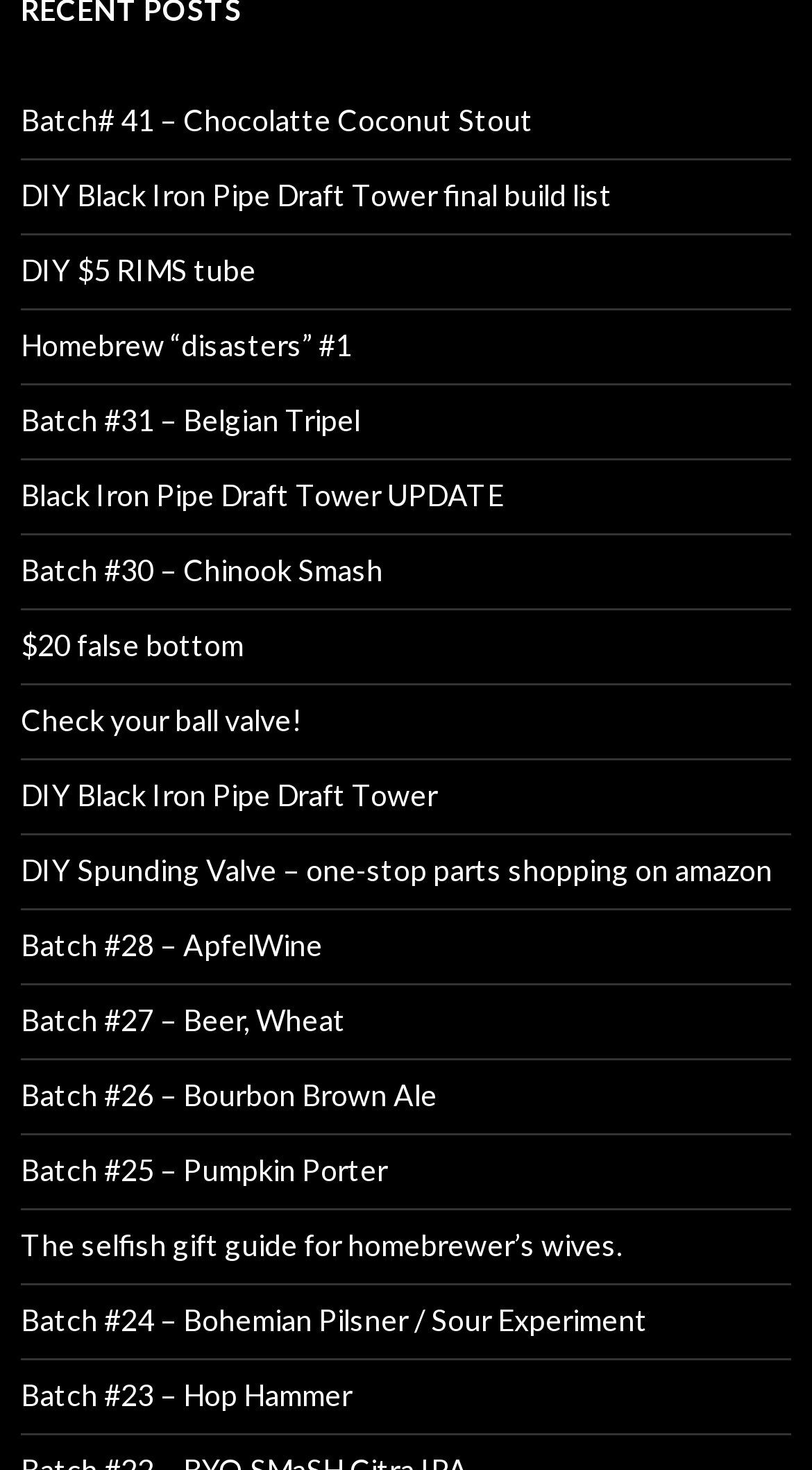Using the description: "$20 false bottom", identify the bounding box of the corresponding UI element in the screenshot.

[0.026, 0.427, 0.3, 0.451]